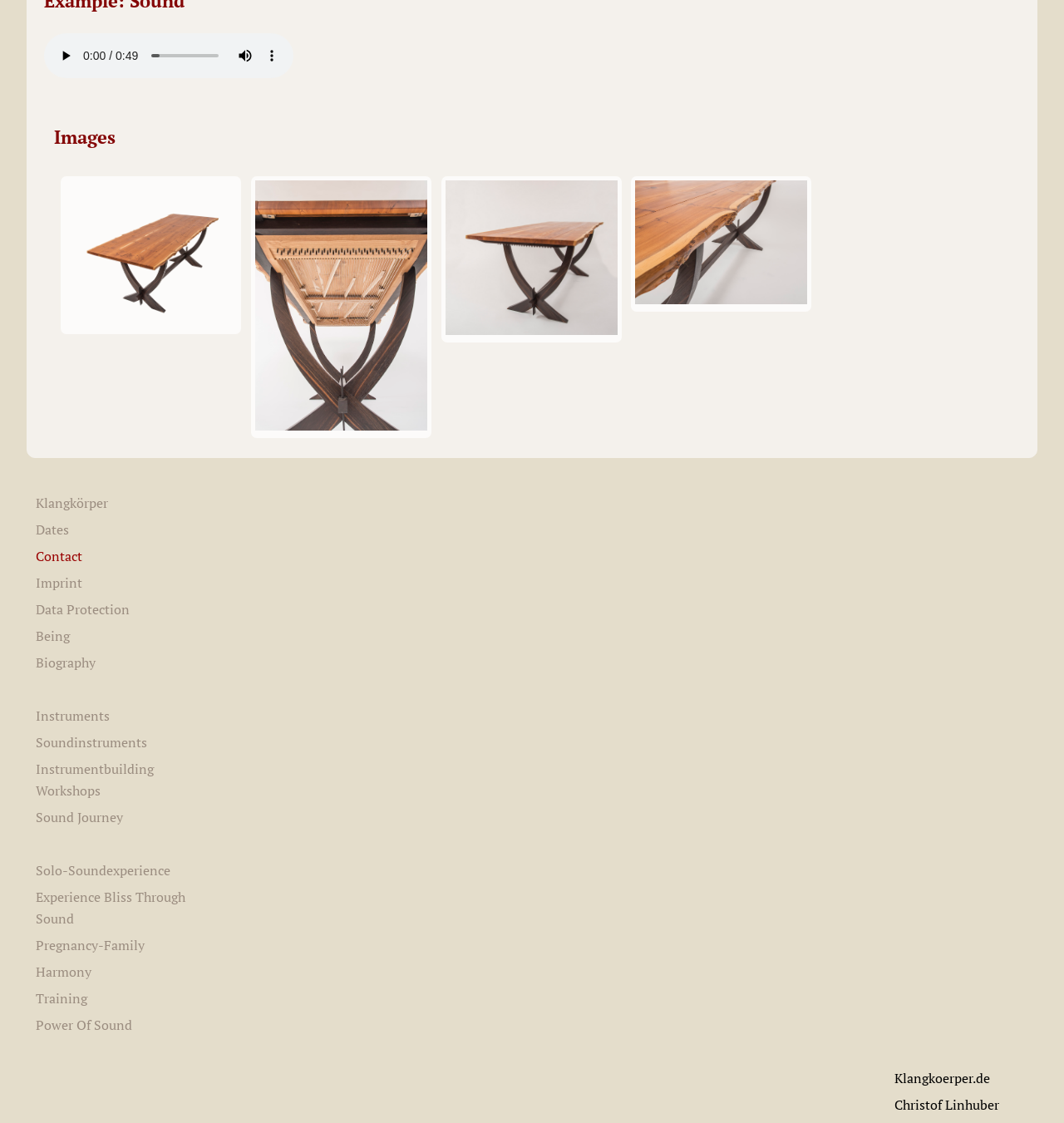Please find the bounding box coordinates for the clickable element needed to perform this instruction: "play the audio".

[0.049, 0.038, 0.074, 0.062]